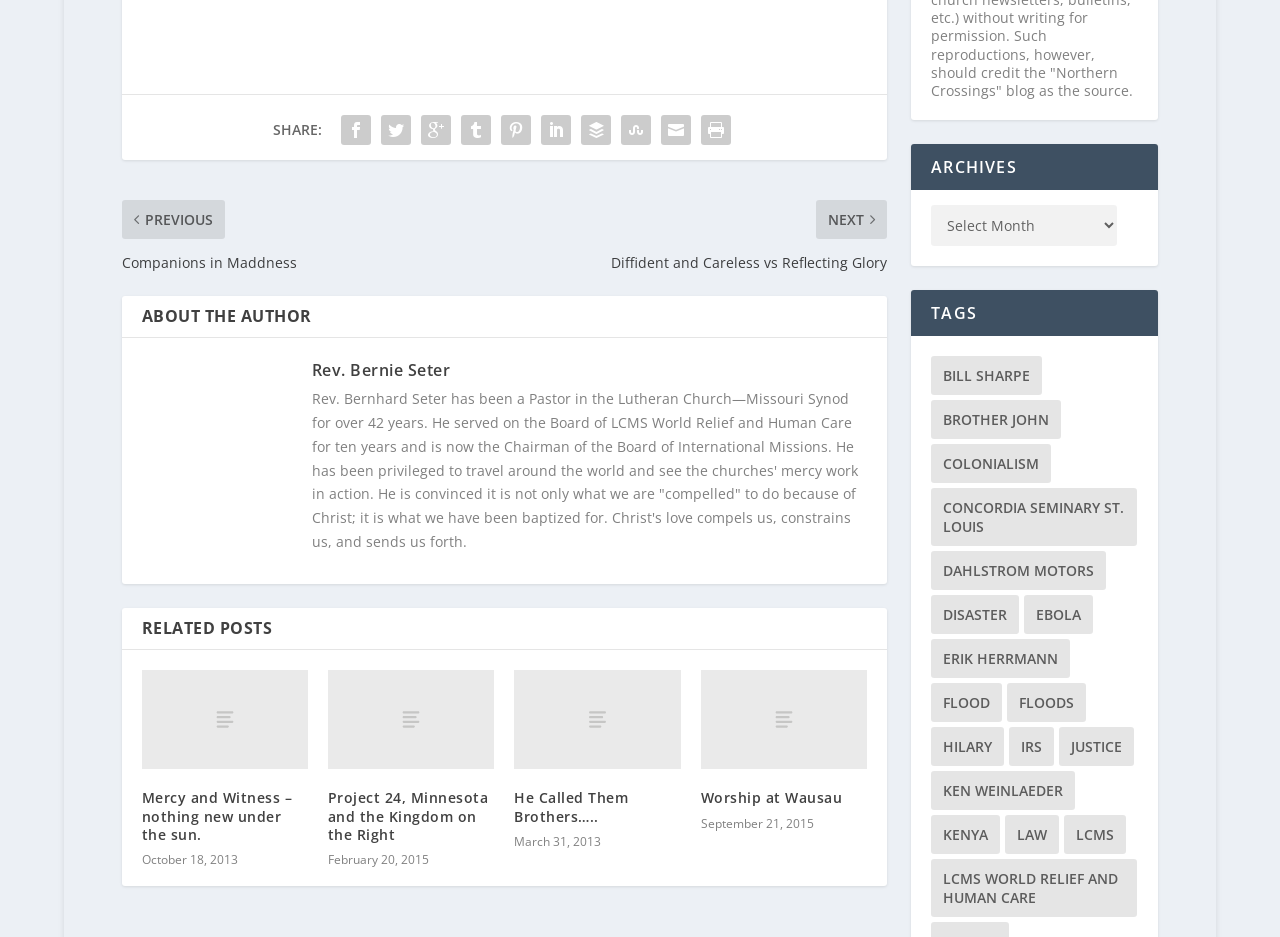Identify the bounding box coordinates of the area you need to click to perform the following instruction: "View tag 'Bill Sharpe'".

[0.727, 0.38, 0.814, 0.422]